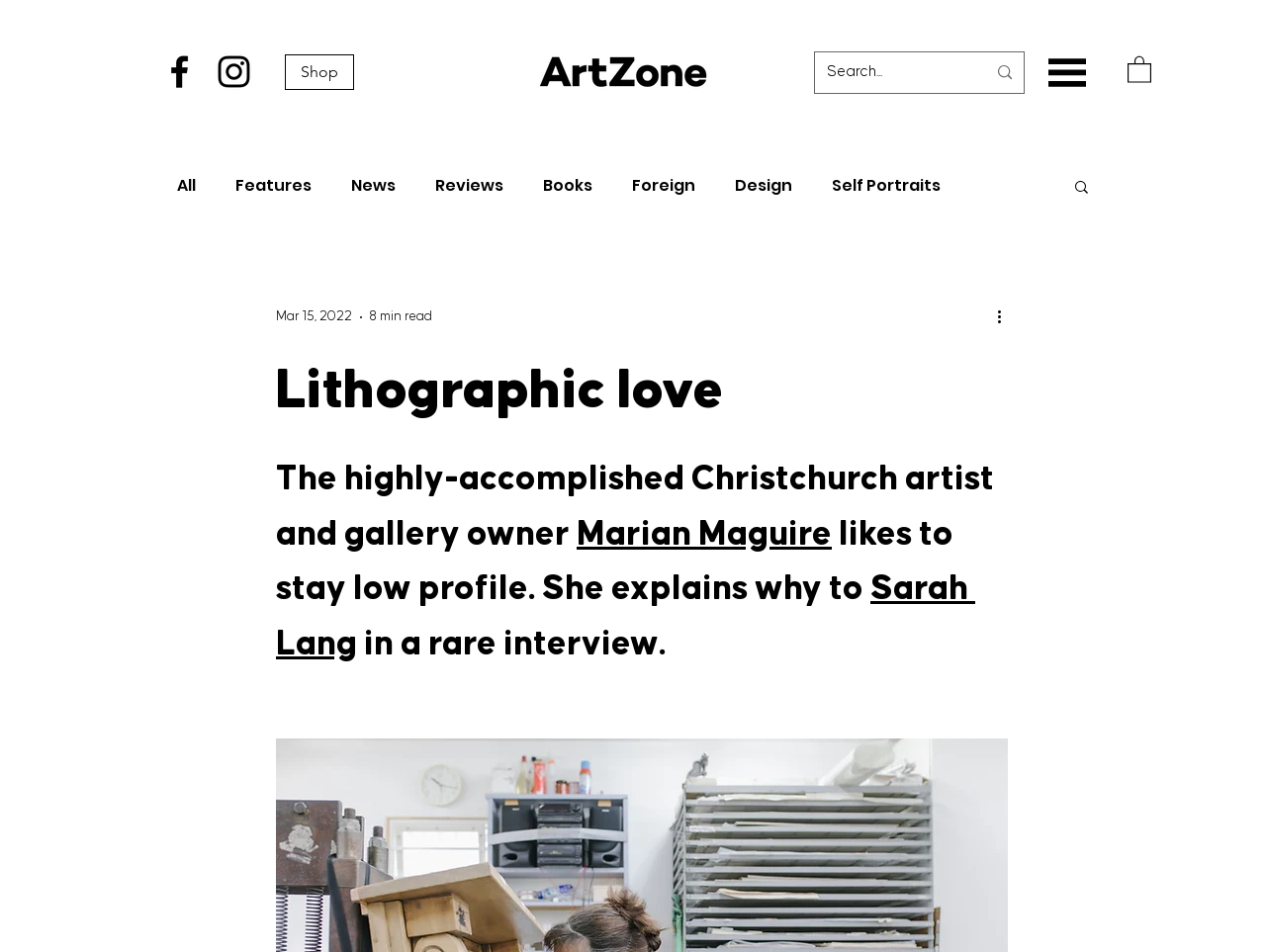Find and provide the bounding box coordinates for the UI element described with: "Linkedin".

None